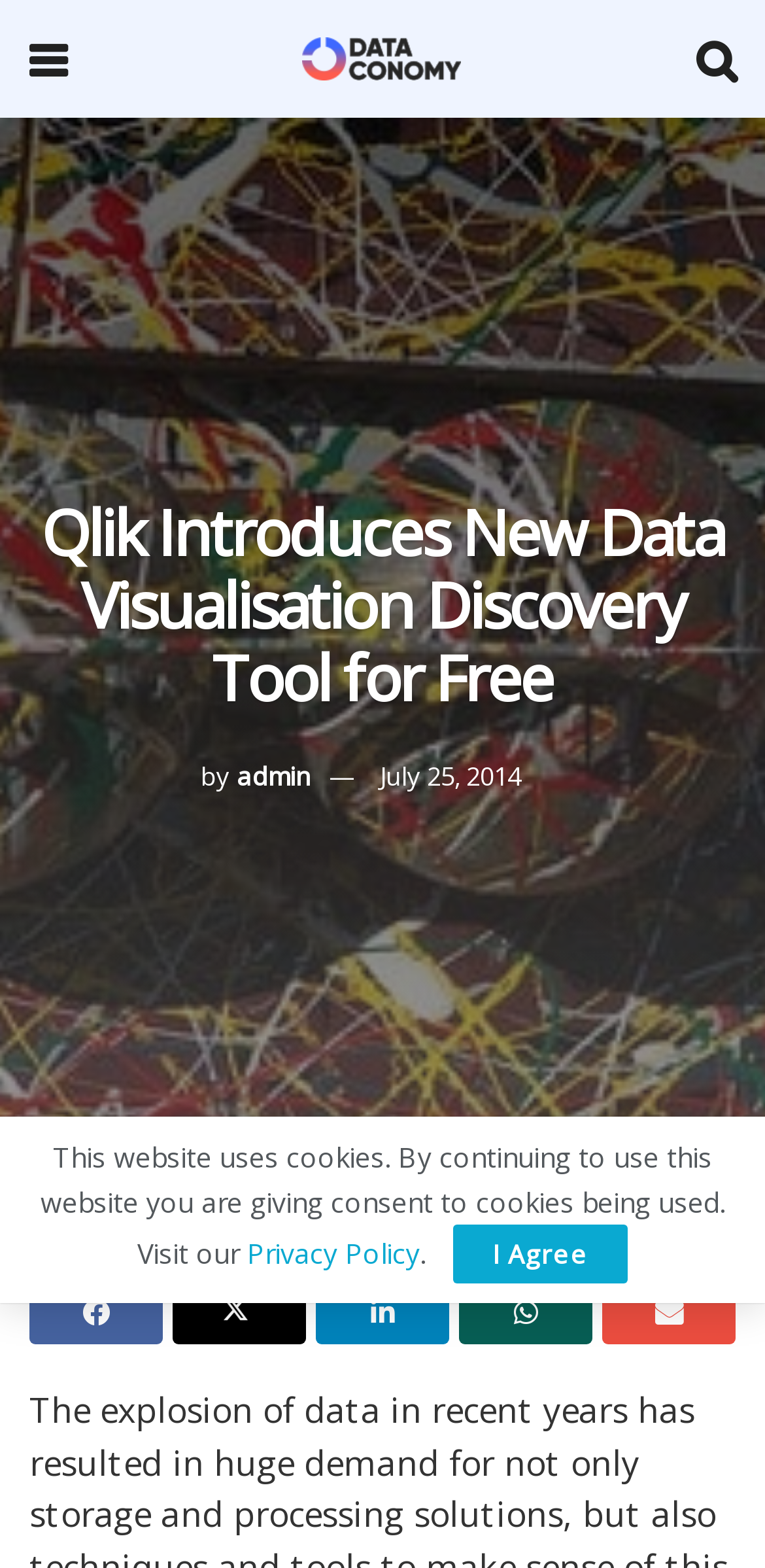Carefully examine the image and provide an in-depth answer to the question: What are the main topics on this website?

The main topics on this website can be found in the top navigation bar, where there are links to 'Home', 'Topics', 'Data Science', and 'BI & Analytics'.